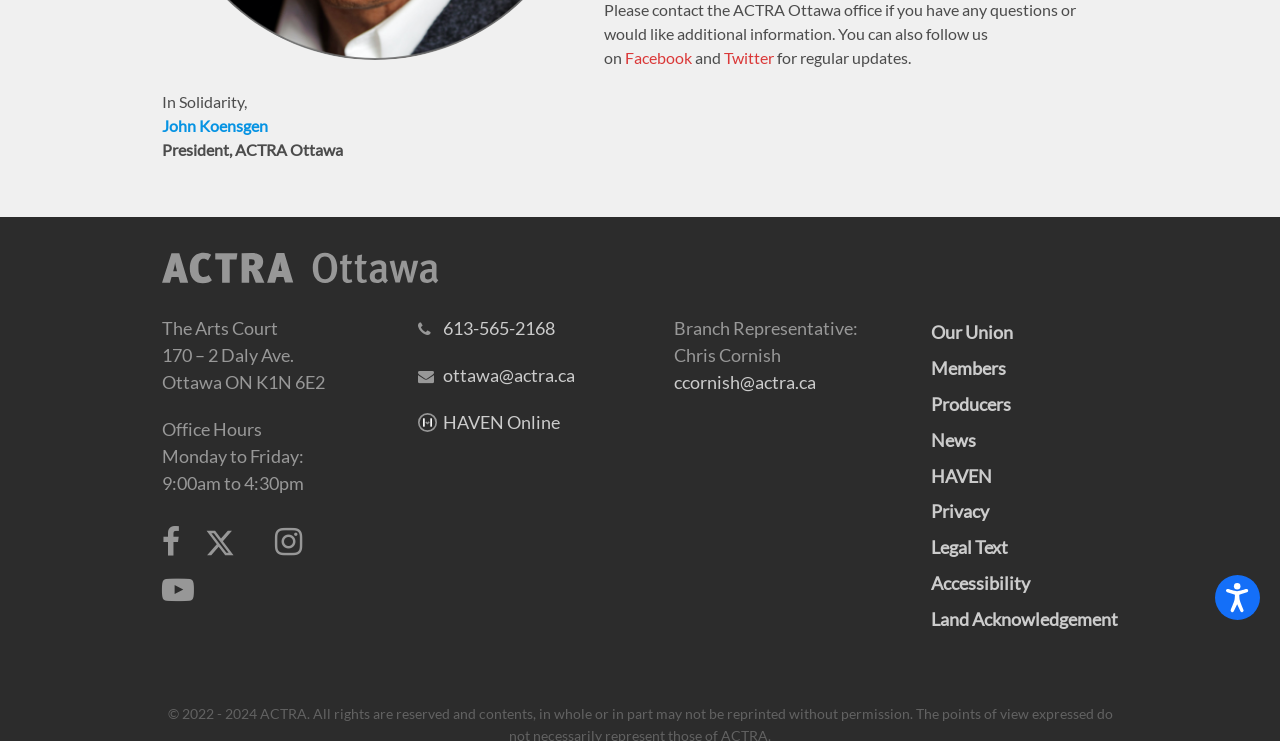Based on the description "Our Union", find the bounding box of the specified UI element.

[0.727, 0.434, 0.791, 0.463]